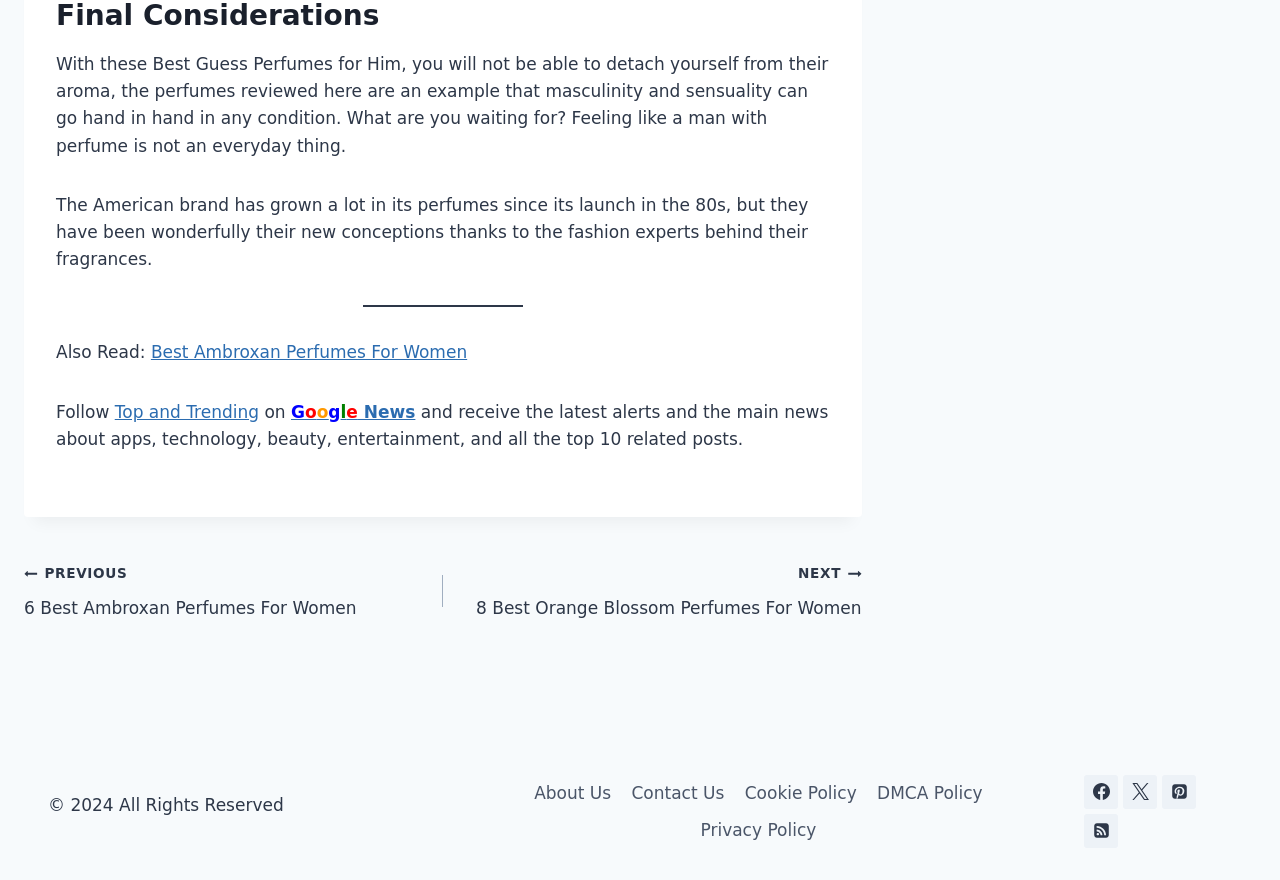Show the bounding box coordinates for the HTML element described as: "Best Ambroxan Perfumes For Women".

[0.118, 0.389, 0.365, 0.412]